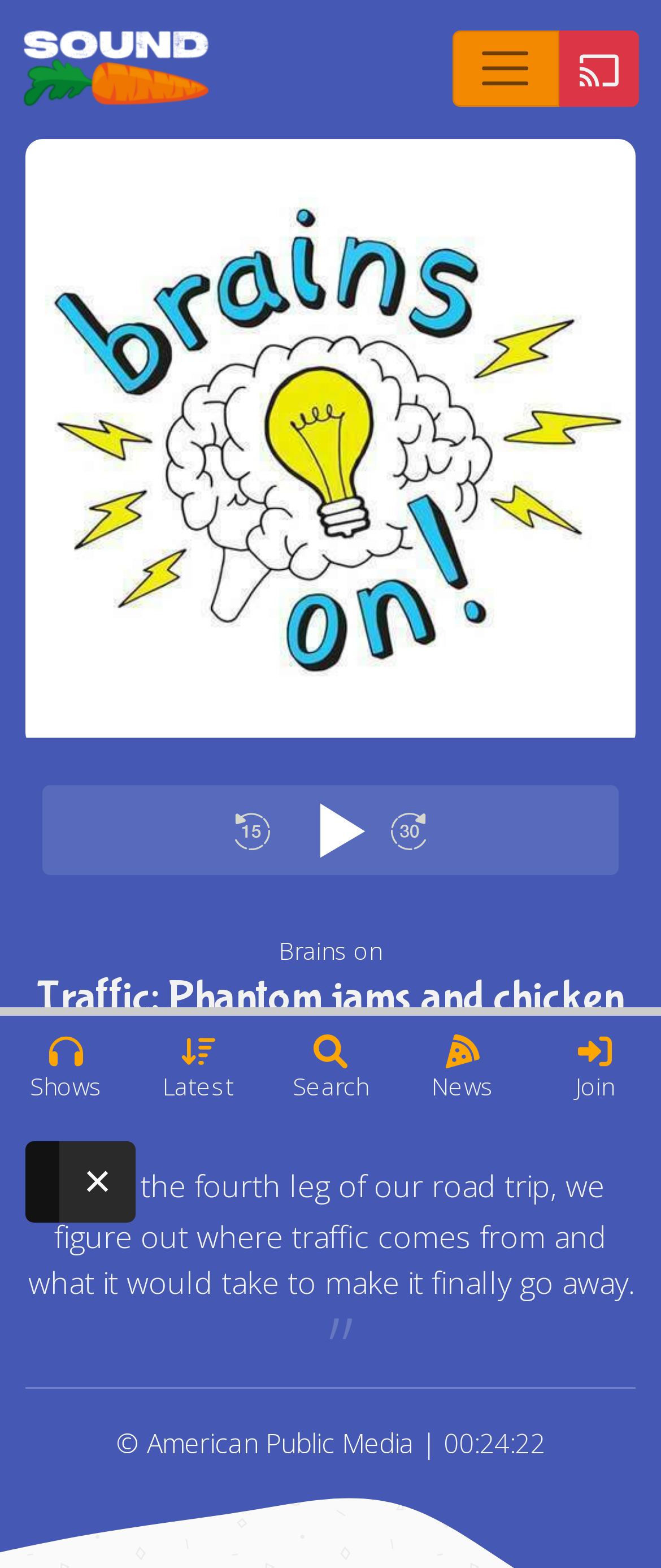Kindly determine the bounding box coordinates for the area that needs to be clicked to execute this instruction: "Leave a review".

[0.351, 0.692, 0.649, 0.718]